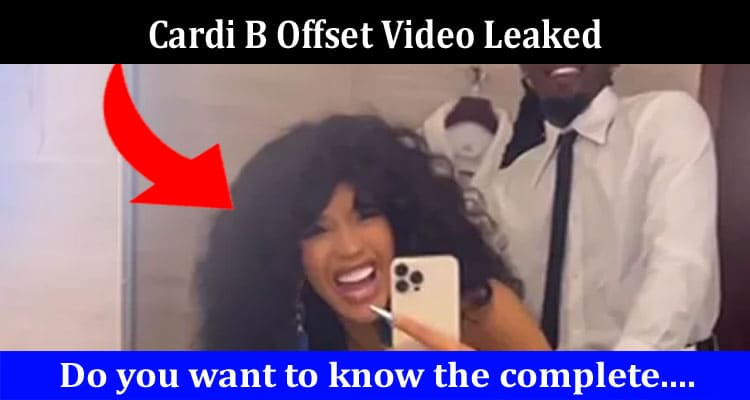Is the text overlay at the top of the image in bold font?
Based on the content of the image, thoroughly explain and answer the question.

The caption specifically notes that the text overlay at the top reads 'Cardi B Offset Video Leaked' in 'bold text', indicating that the font style is bold.